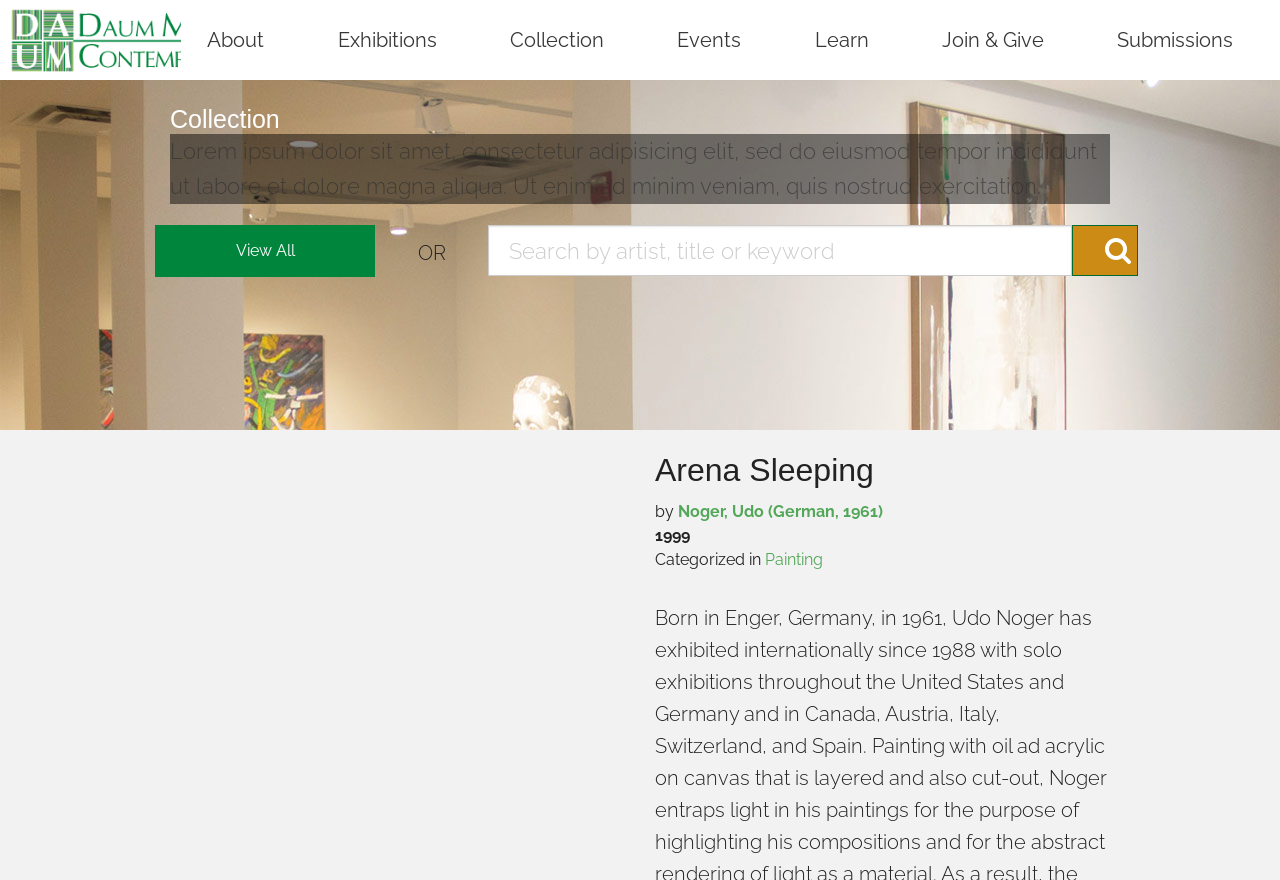What is the artist's name of the artwork 'Arena Sleeping'?
Give a detailed explanation using the information visible in the image.

I found the answer by navigating to the sub-element of 'HeaderAsNonLandmark' which has the text 'Arena Sleeping' and then looking at the sibling elements. I found a 'link' element with the text 'Noger, Udo (German, 1961)'. This suggests that the artist's name of the artwork 'Arena Sleeping' is Udo Noger.